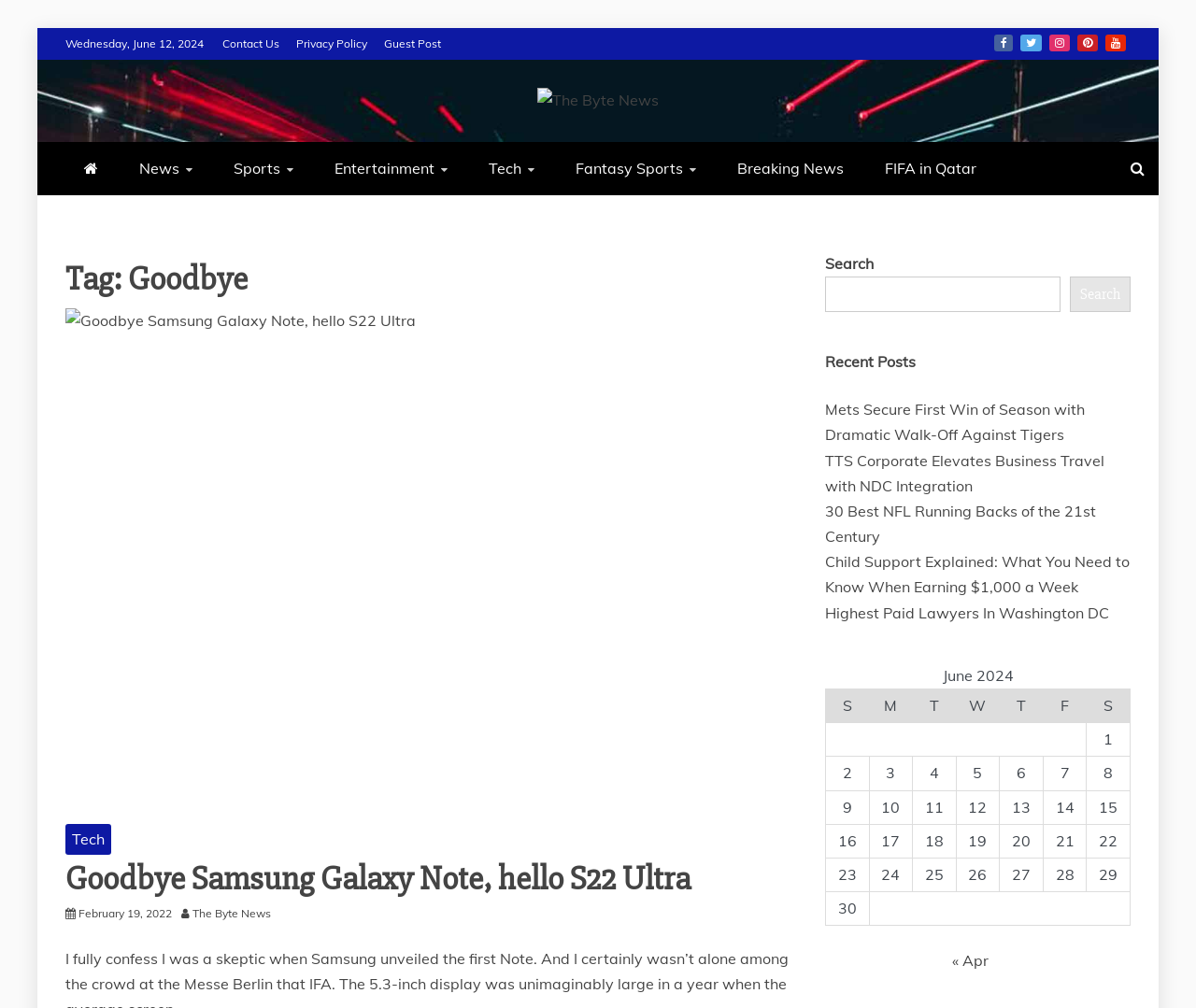Locate the bounding box coordinates of the element I should click to achieve the following instruction: "Click on the 'Contact Us' link".

[0.186, 0.036, 0.234, 0.05]